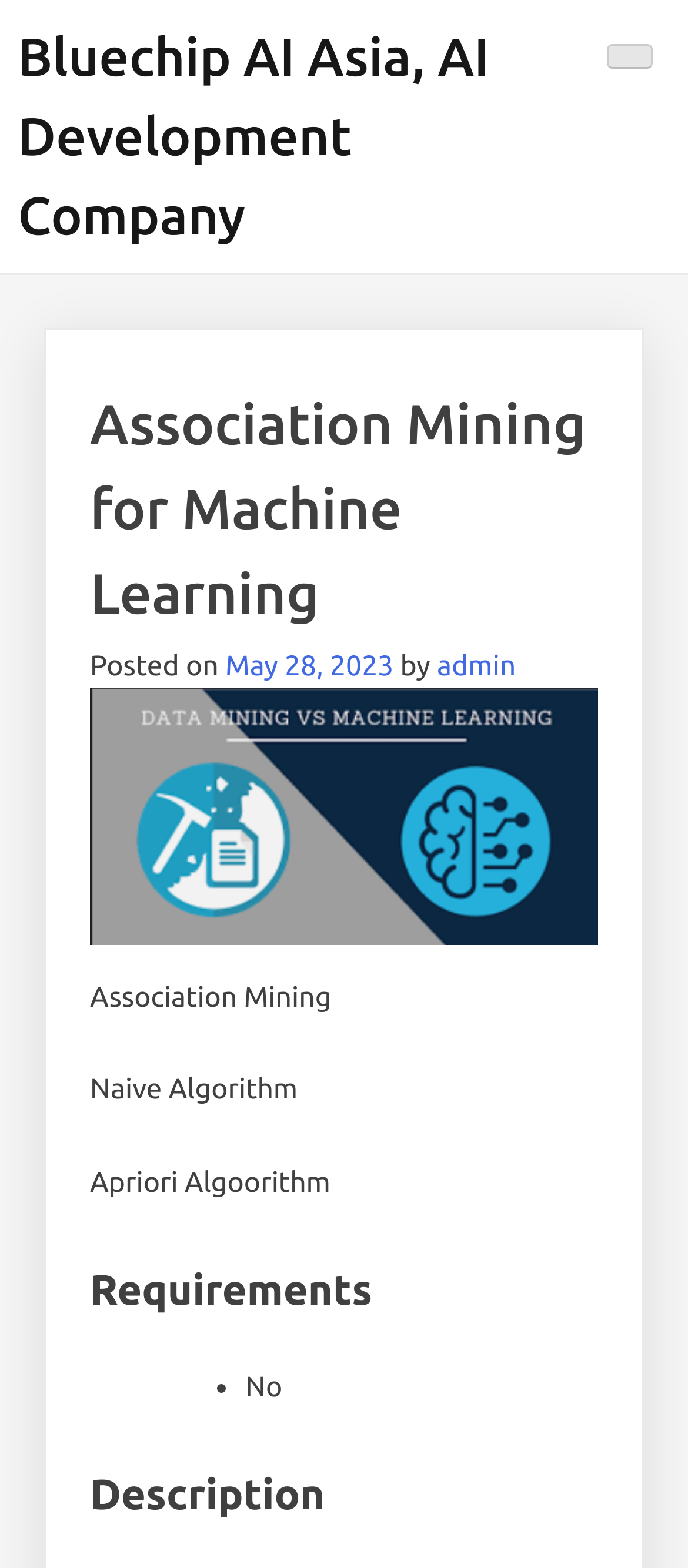Using the element description May 28, 2023, predict the bounding box coordinates for the UI element. Provide the coordinates in (top-left x, top-left y, bottom-right x, bottom-right y) format with values ranging from 0 to 1.

[0.327, 0.415, 0.572, 0.435]